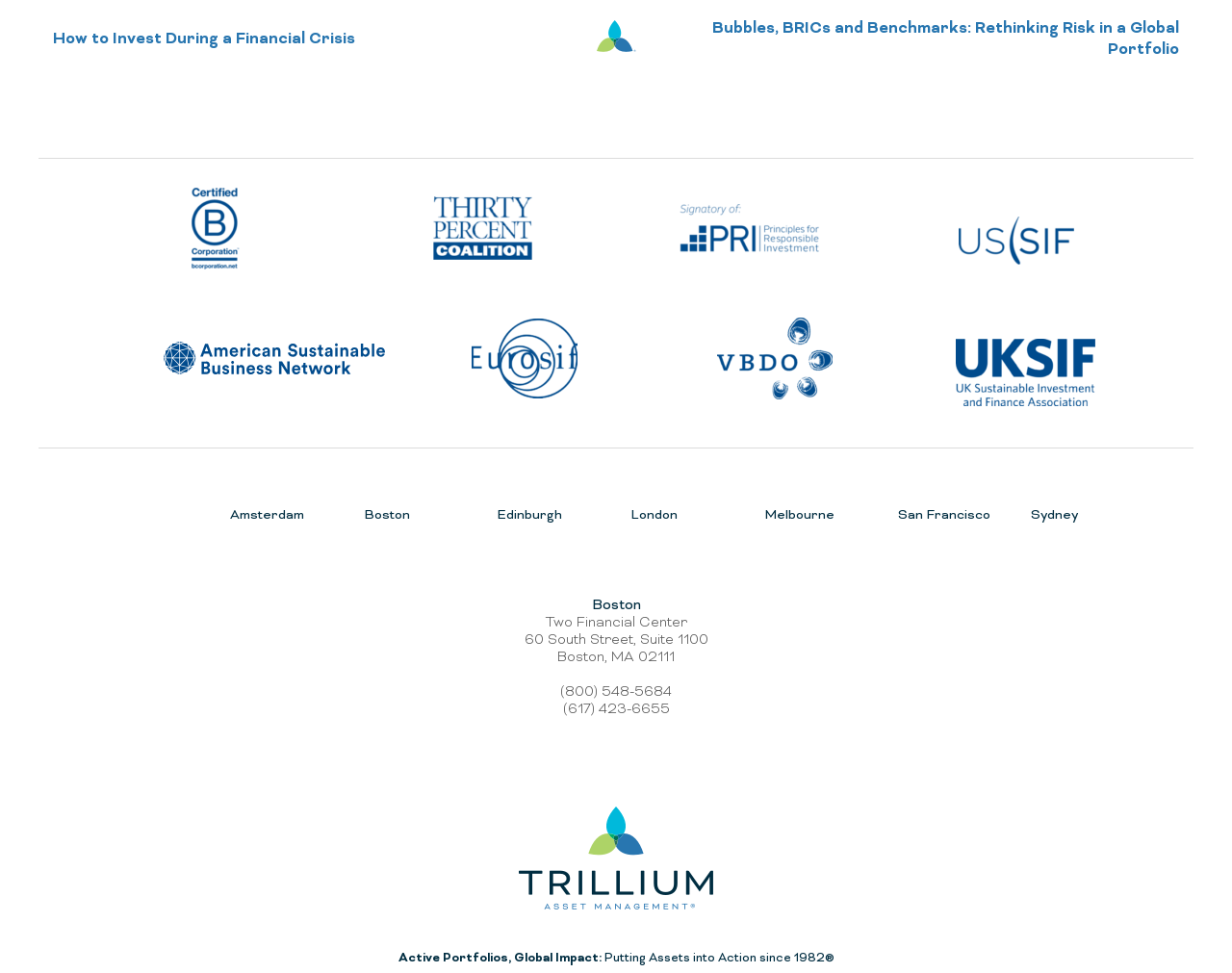Identify the bounding box coordinates of the HTML element based on this description: "San Francisco".

[0.729, 0.521, 0.804, 0.539]